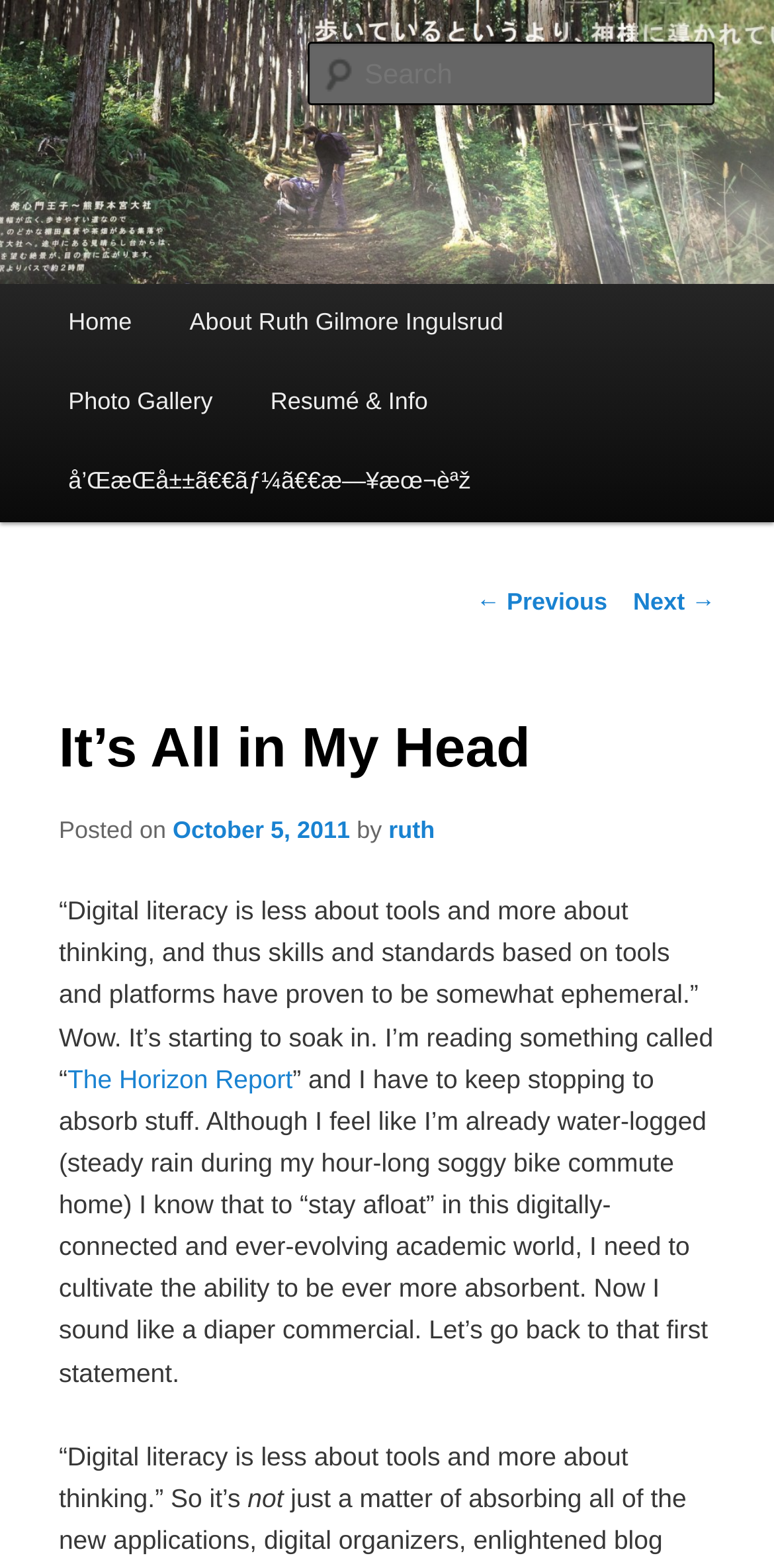Point out the bounding box coordinates of the section to click in order to follow this instruction: "View the photo gallery".

[0.051, 0.232, 0.312, 0.283]